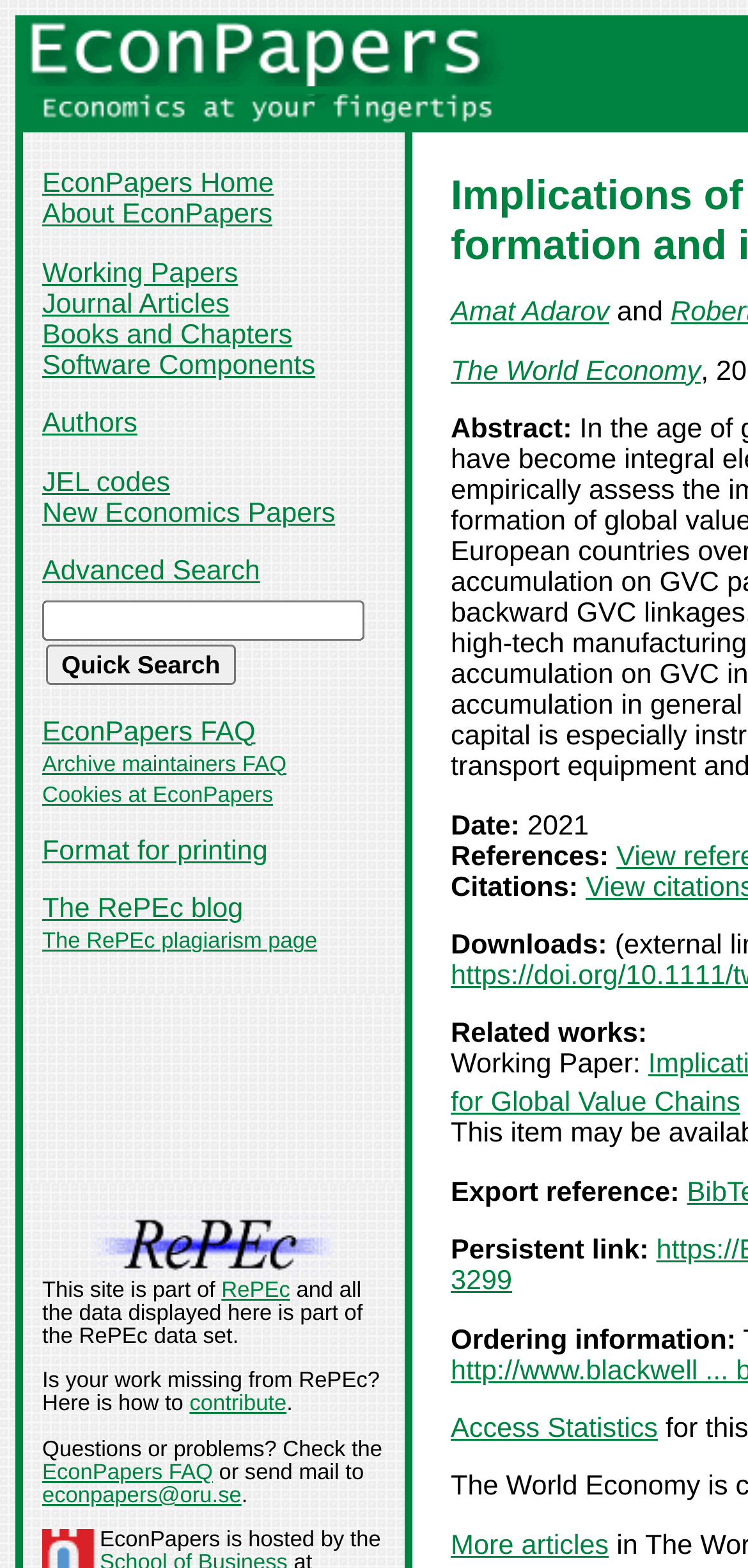Bounding box coordinates are specified in the format (top-left x, top-left y, bottom-right x, bottom-right y). All values are floating point numbers bounded between 0 and 1. Please provide the bounding box coordinate of the region this sentence describes: Format for printing

[0.056, 0.533, 0.358, 0.553]